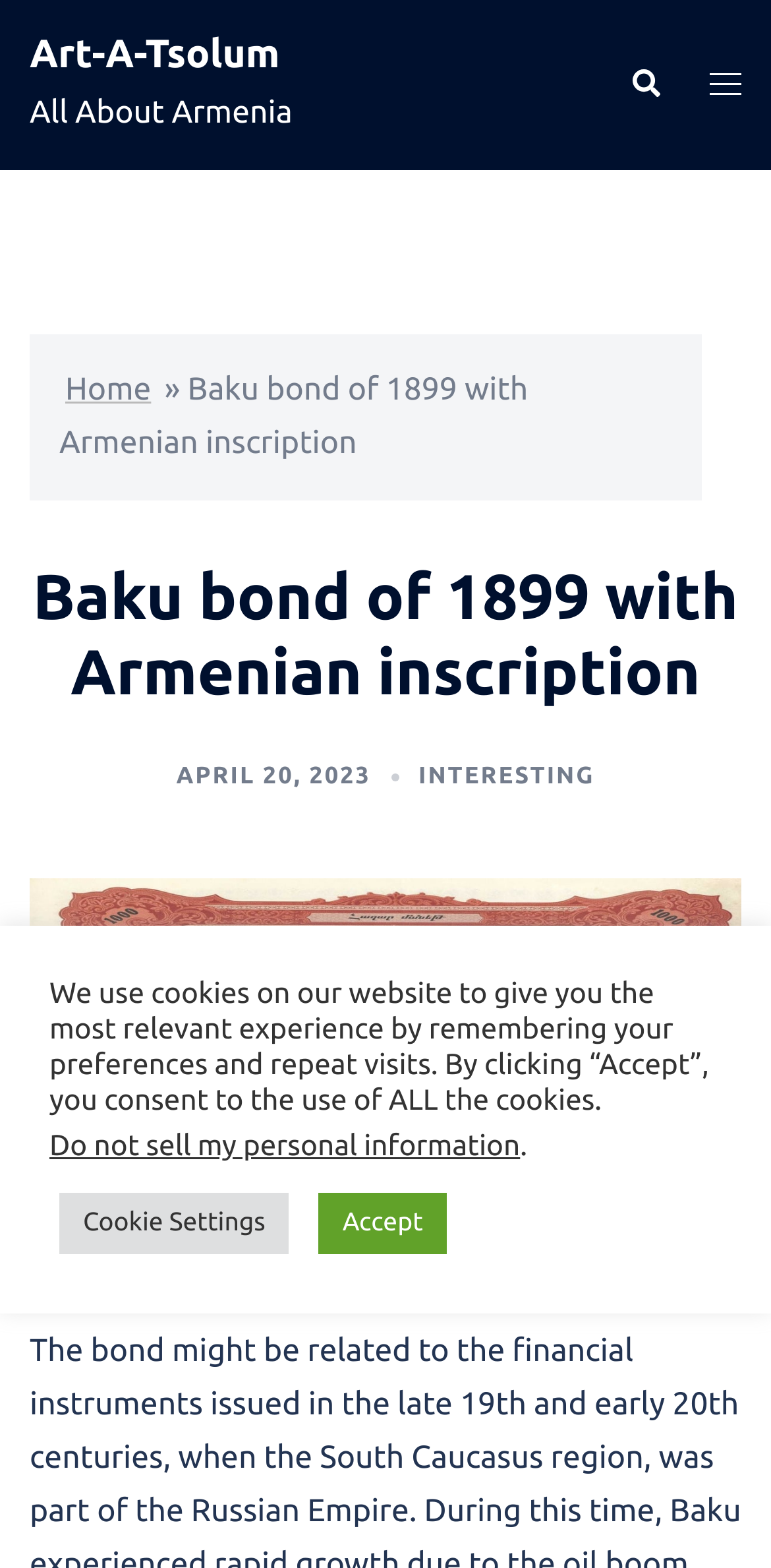Respond with a single word or phrase to the following question: How many links are present in the top navigation bar?

4